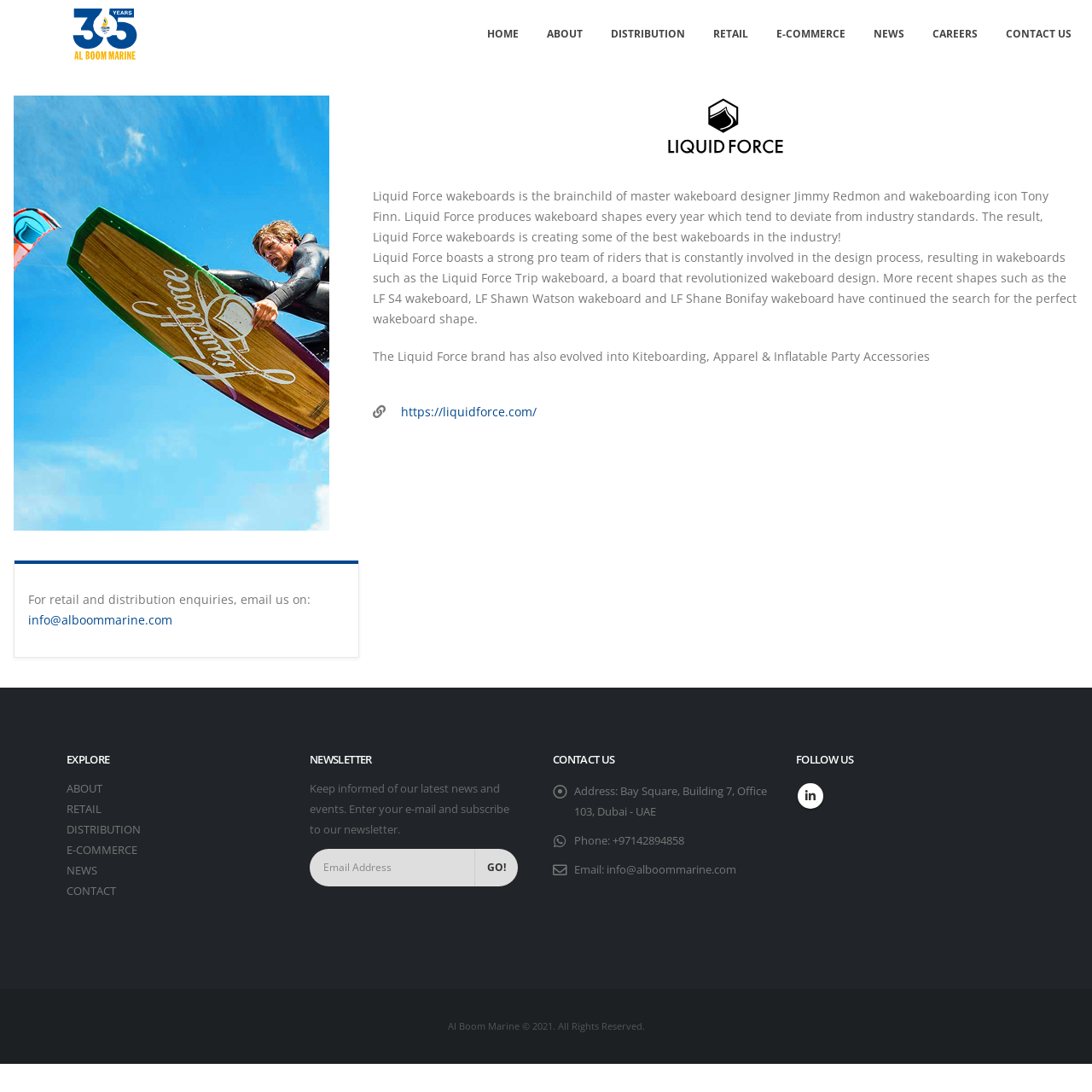Explain the webpage's design and content in an elaborate manner.

The webpage is about Liquid Force, a brand that specializes in wakeboards, and its partnership with Al Boom Marine. At the top of the page, there is a logo of Al Boom Marine, which is an image with a link to the company's website. Below the logo, there is a navigation menu with links to different sections of the website, including HOME, ABOUT, DISTRIBUTION, RETAIL, E-COMMERCE, NEWS, CAREERS, and CONTACT US.

The main content of the page is divided into three sections. The first section features an image and a brief introduction to Liquid Force, which is a brand that produces wakeboards and has a strong pro team of riders involved in the design process. The text also mentions that the brand has expanded into kiteboarding, apparel, and inflatable party accessories.

The second section is a sidebar that contains several links to explore the website, including ABOUT, RETAIL, DISTRIBUTION, E-COMMERCE, NEWS, and CONTACT. Below the links, there is a newsletter subscription form where users can enter their email address to stay informed about the latest news and events.

The third section is another sidebar that contains contact information, including the company's address, phone number, and email address. There is also a link to the company's LinkedIn page.

At the bottom of the page, there is a copyright notice that states "Al Boom Marine © 2021. All Rights Reserved."